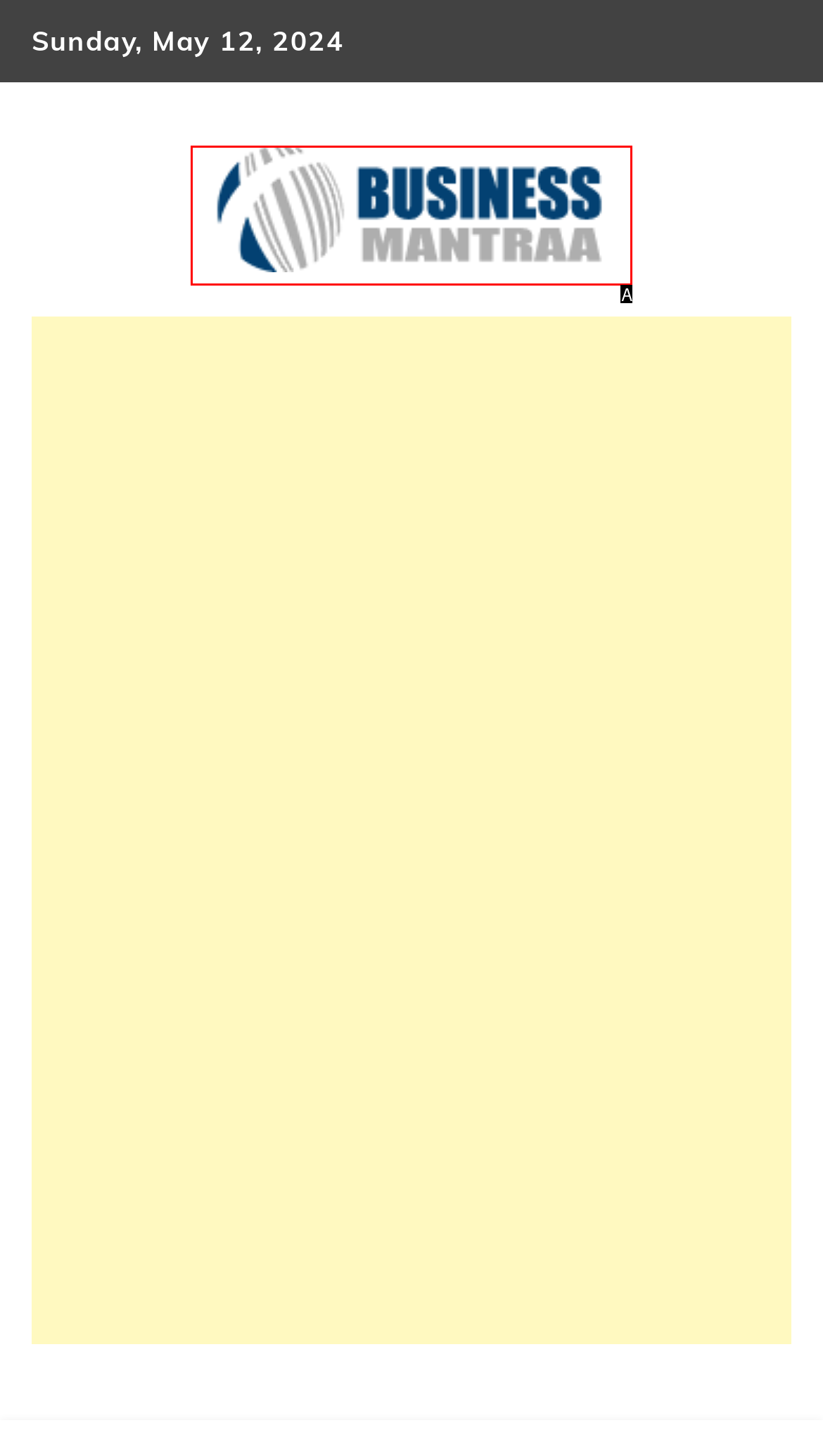Given the description: alt="Business Mantraa", determine the corresponding lettered UI element.
Answer with the letter of the selected option.

A